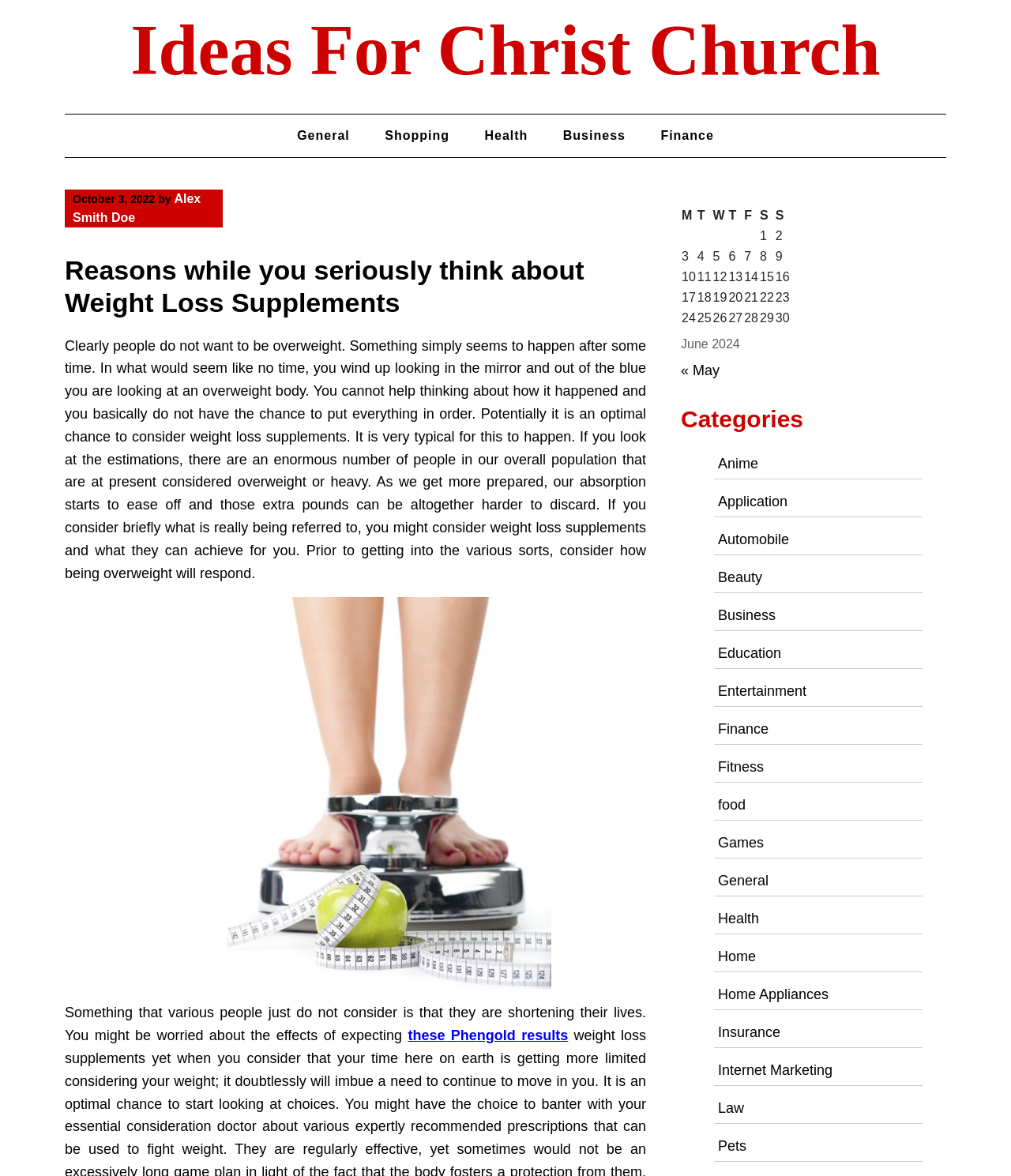Please provide a detailed answer to the question below by examining the image:
What categories are available on the website?

The categories available on the website can be found in the links under the heading element 'Categories', which include Anime, Application, Automobile, Beauty, Business, Education, Entertainment, Finance, Fitness, Food, Games, General, and Health.